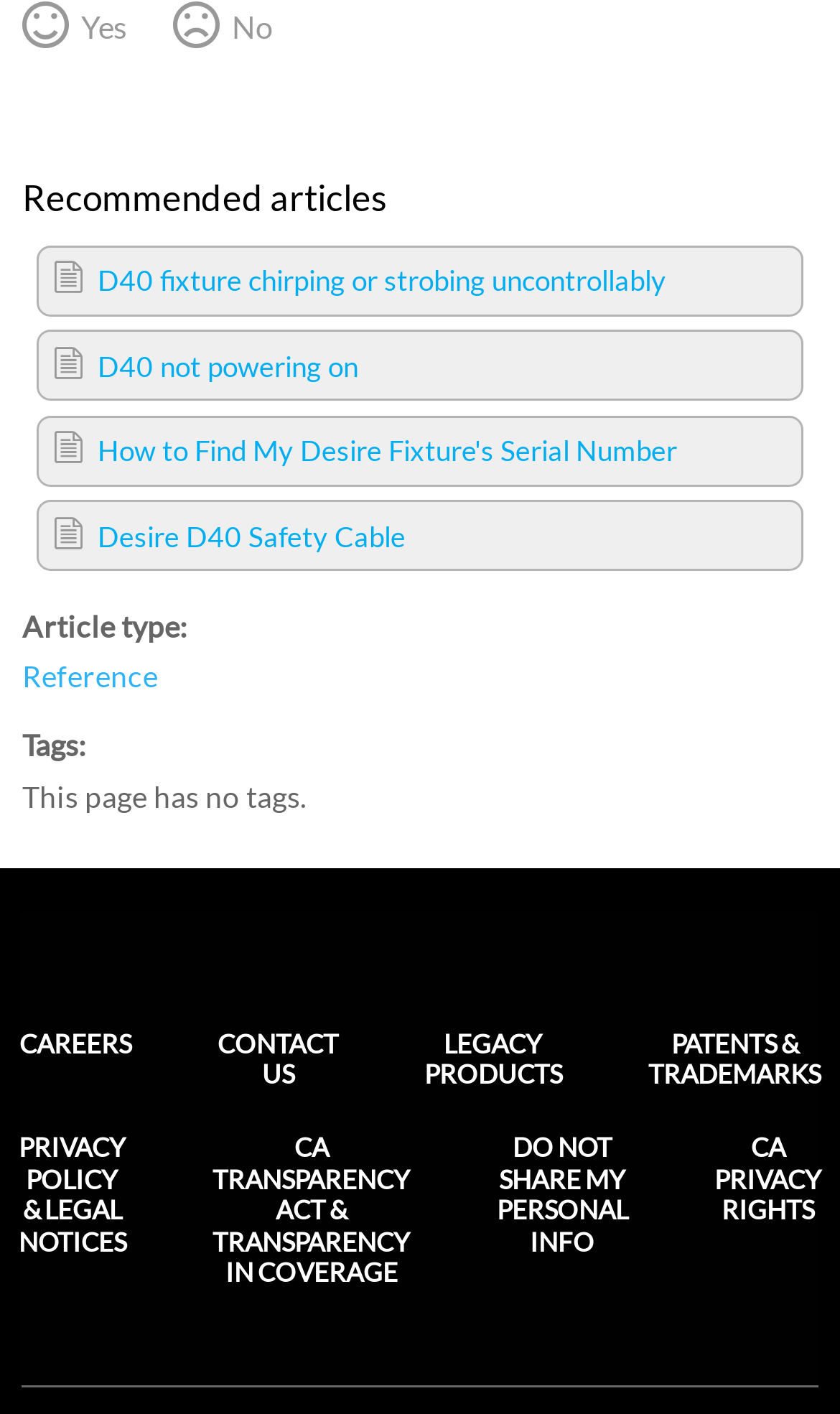Provide the bounding box coordinates in the format (top-left x, top-left y, bottom-right x, bottom-right y). All values are floating point numbers between 0 and 1. Determine the bounding box coordinate of the UI element described as: Privacy Policy & Legal Notices

[0.022, 0.802, 0.15, 0.912]